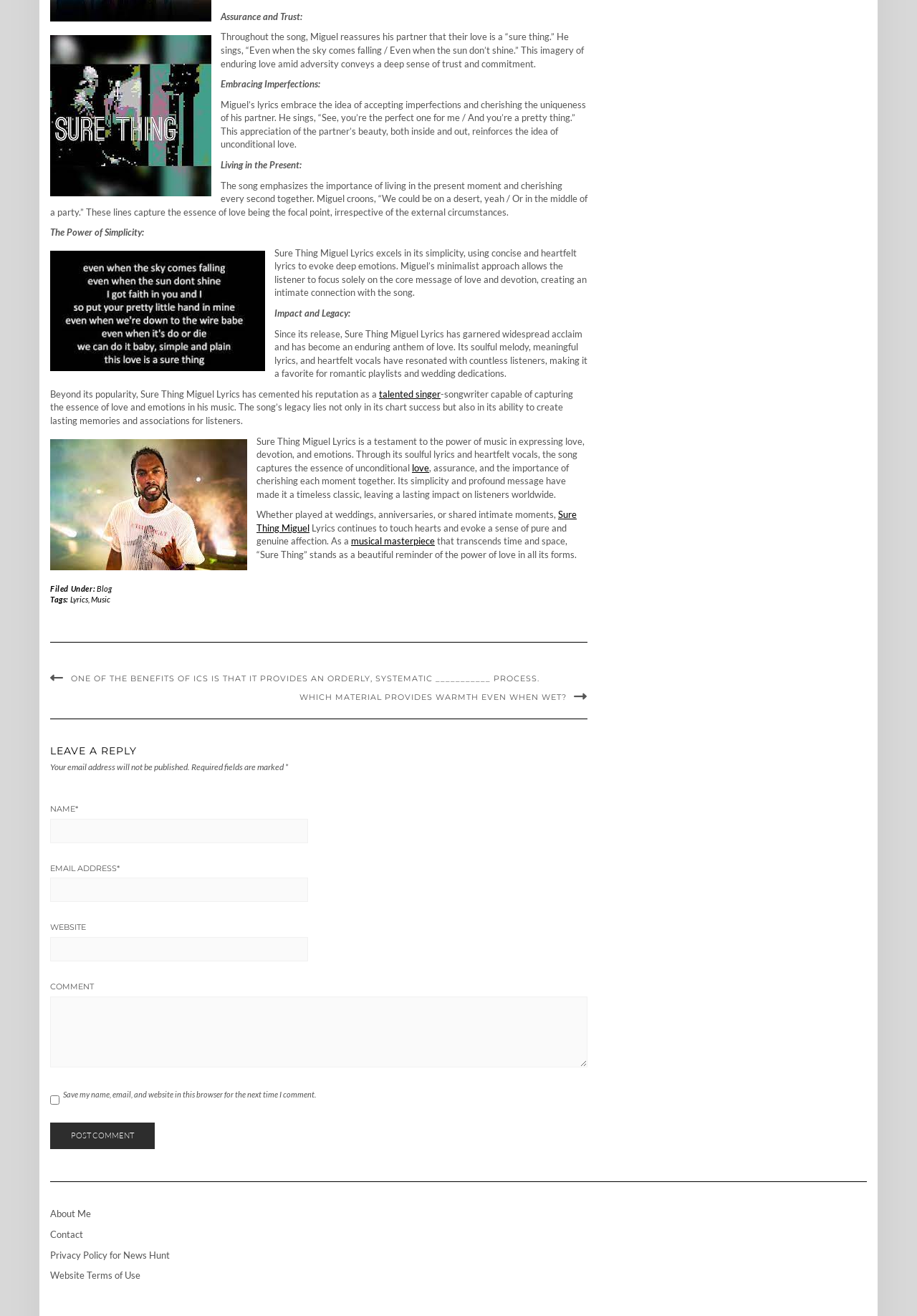What is the tone of the webpage?
Refer to the screenshot and deliver a thorough answer to the question presented.

The tone of the webpage is analytical, as it provides a detailed analysis of the song lyrics, themes, and impact, with a neutral and objective tone.